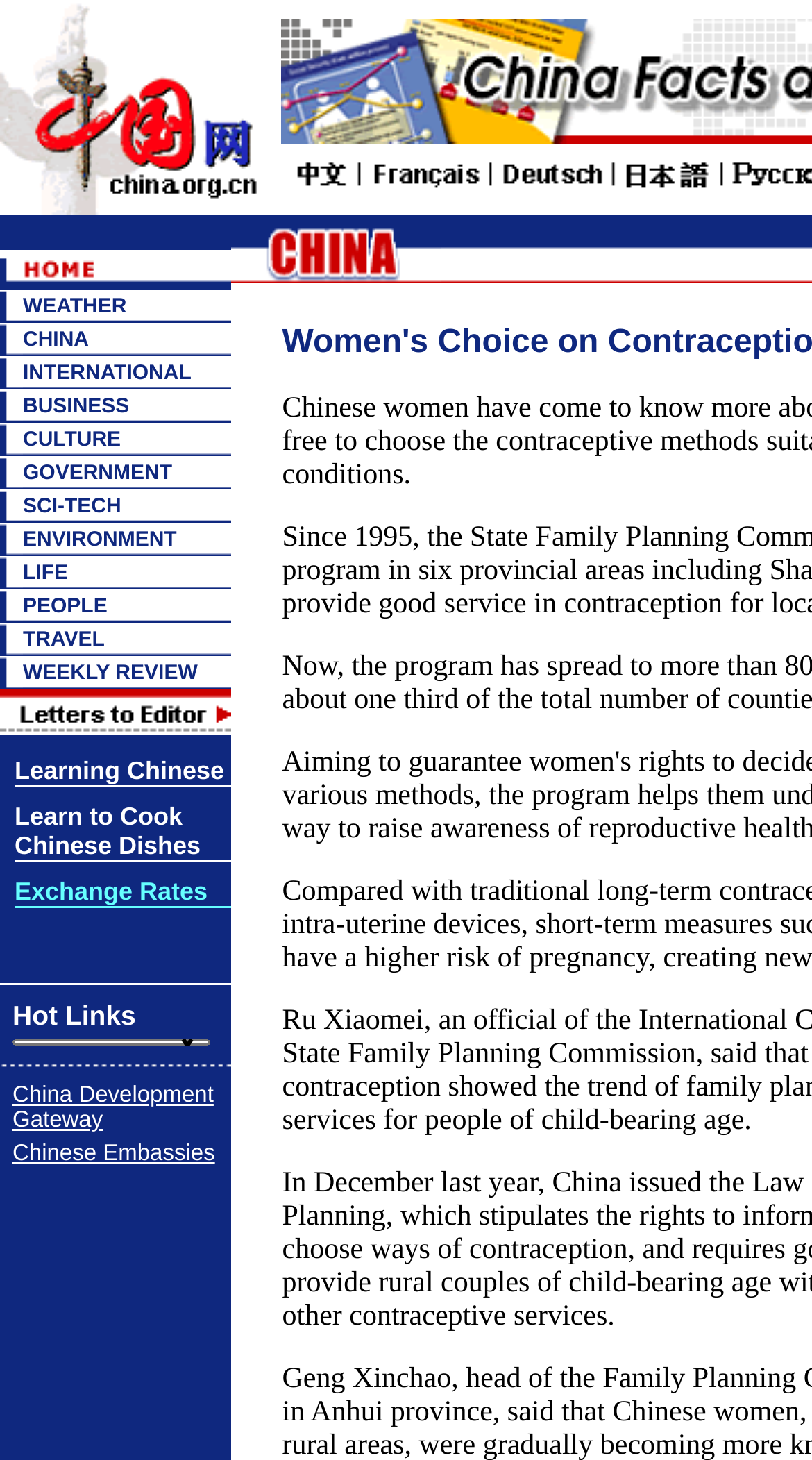Highlight the bounding box coordinates of the region I should click on to meet the following instruction: "Click on CULTURE".

[0.028, 0.29, 0.149, 0.309]